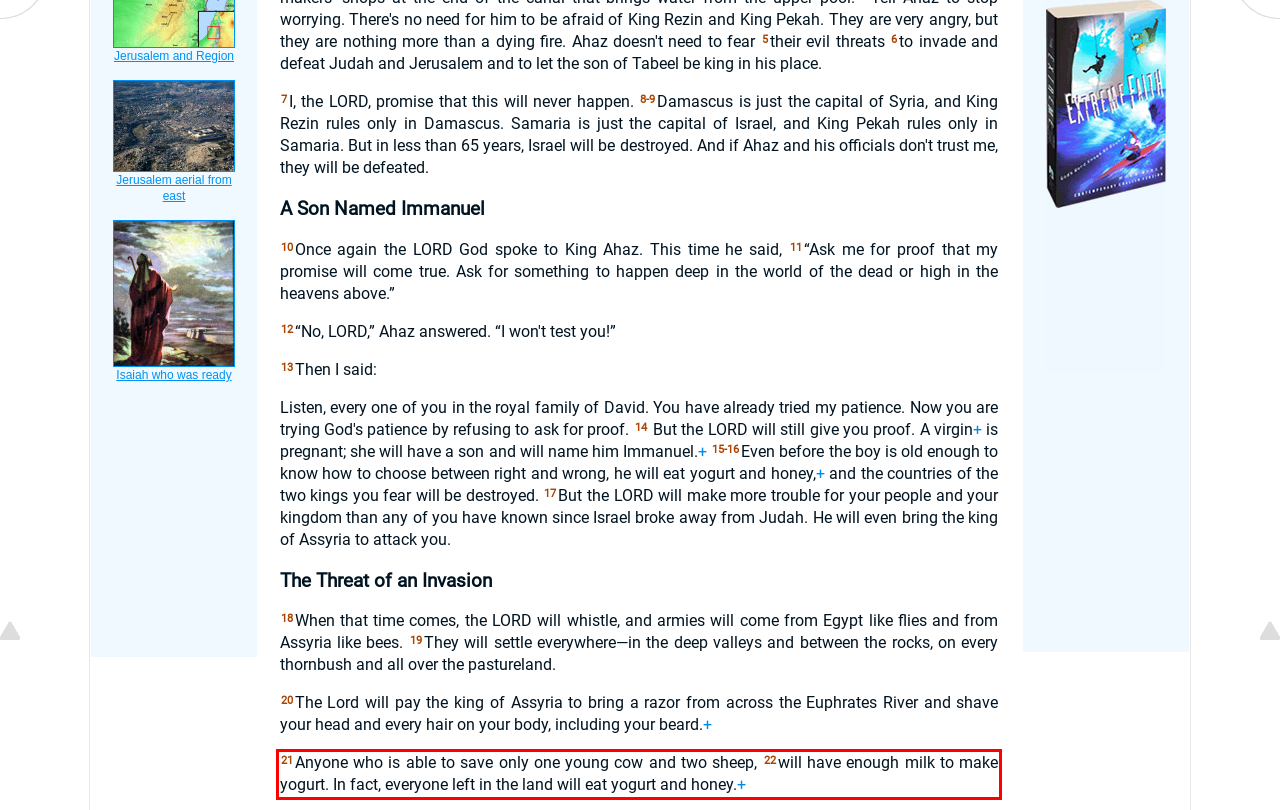Analyze the screenshot of the webpage and extract the text from the UI element that is inside the red bounding box.

21Anyone who is able to save only one young cow and two sheep, 22will have enough milk to make yogurt. In fact, everyone left in the land will eat yogurt and honey.+